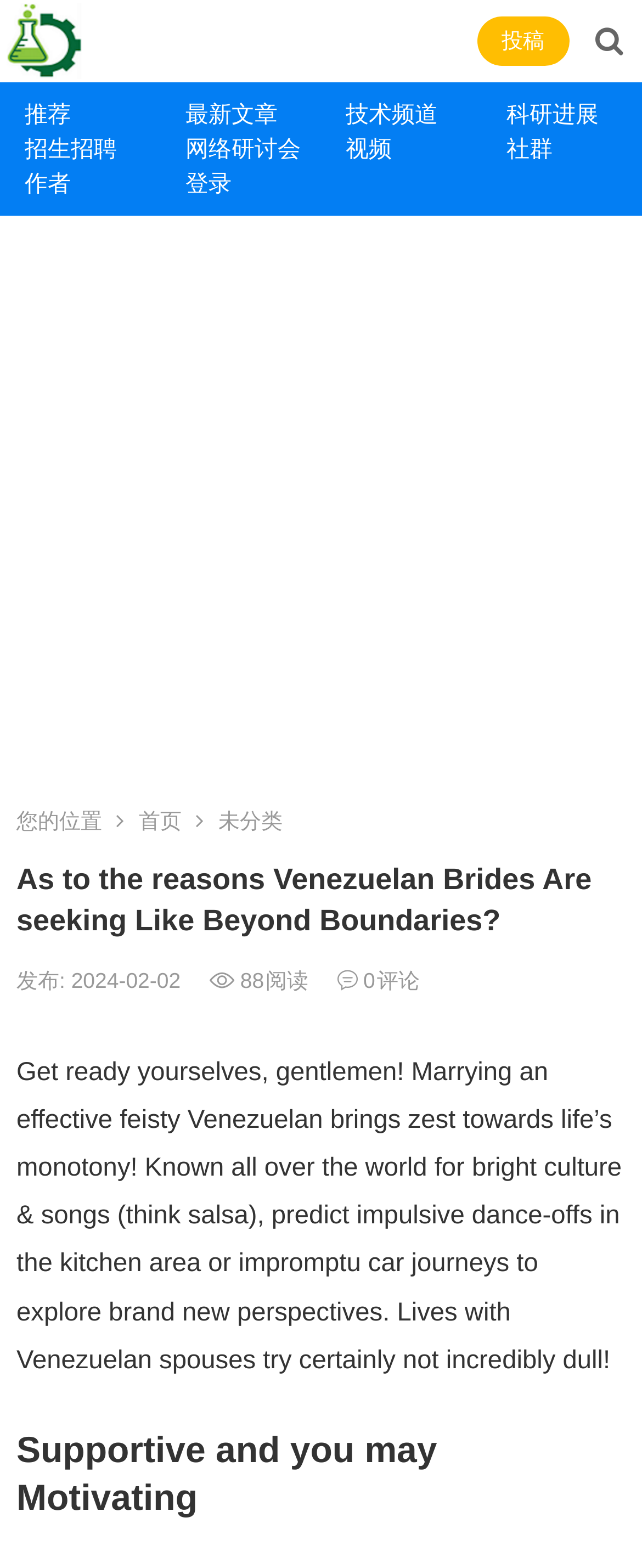From the screenshot, find the bounding box of the UI element matching this description: "aria-label="Advertisement" name="aswift_1" title="Advertisement"". Supply the bounding box coordinates in the form [left, top, right, bottom], each a float between 0 and 1.

[0.0, 0.148, 1.0, 0.489]